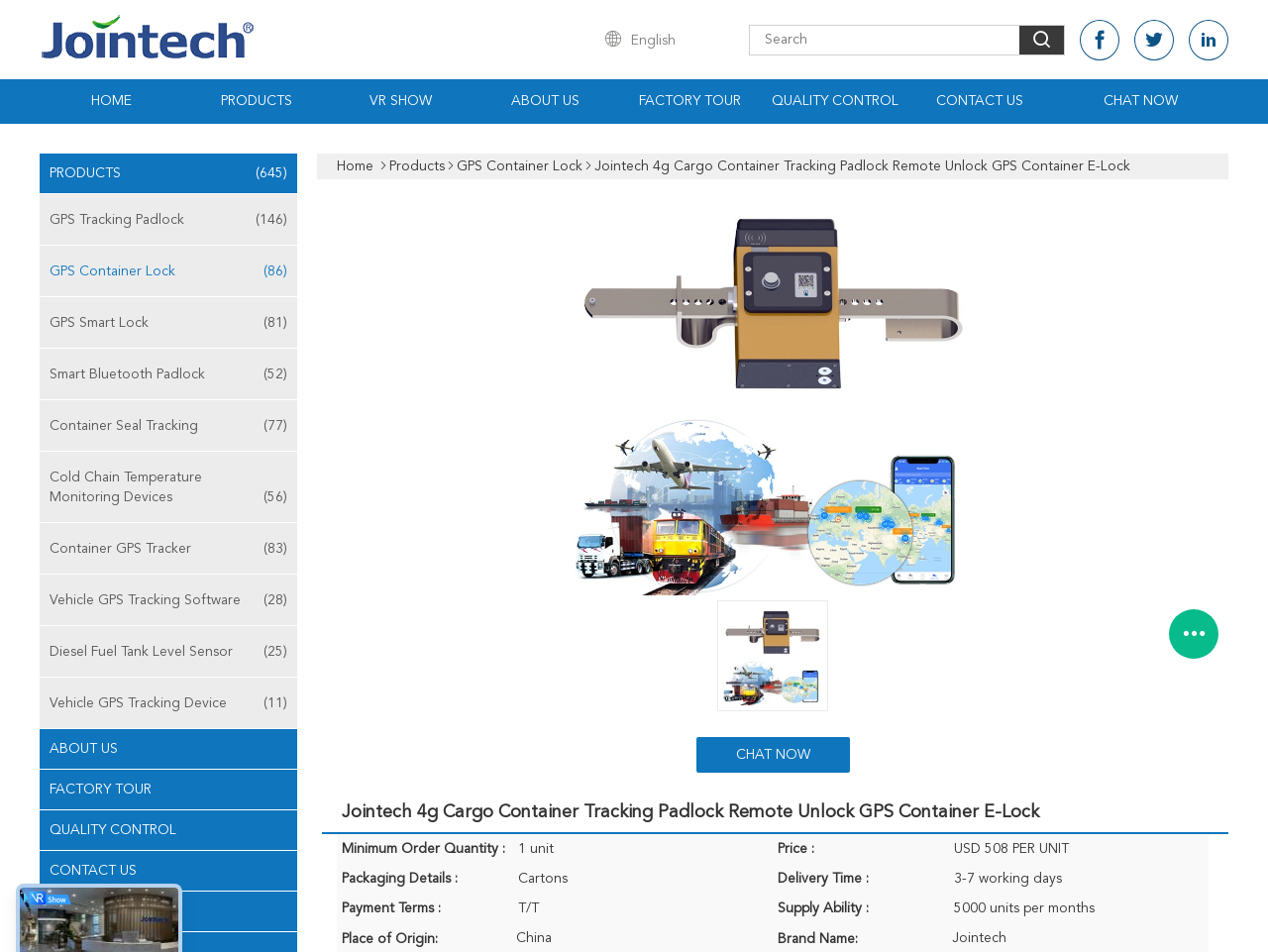Extract the bounding box coordinates of the UI element described: "Products(645)". Provide the coordinates in the format [left, top, right, bottom] with values ranging from 0 to 1.

[0.031, 0.161, 0.234, 0.203]